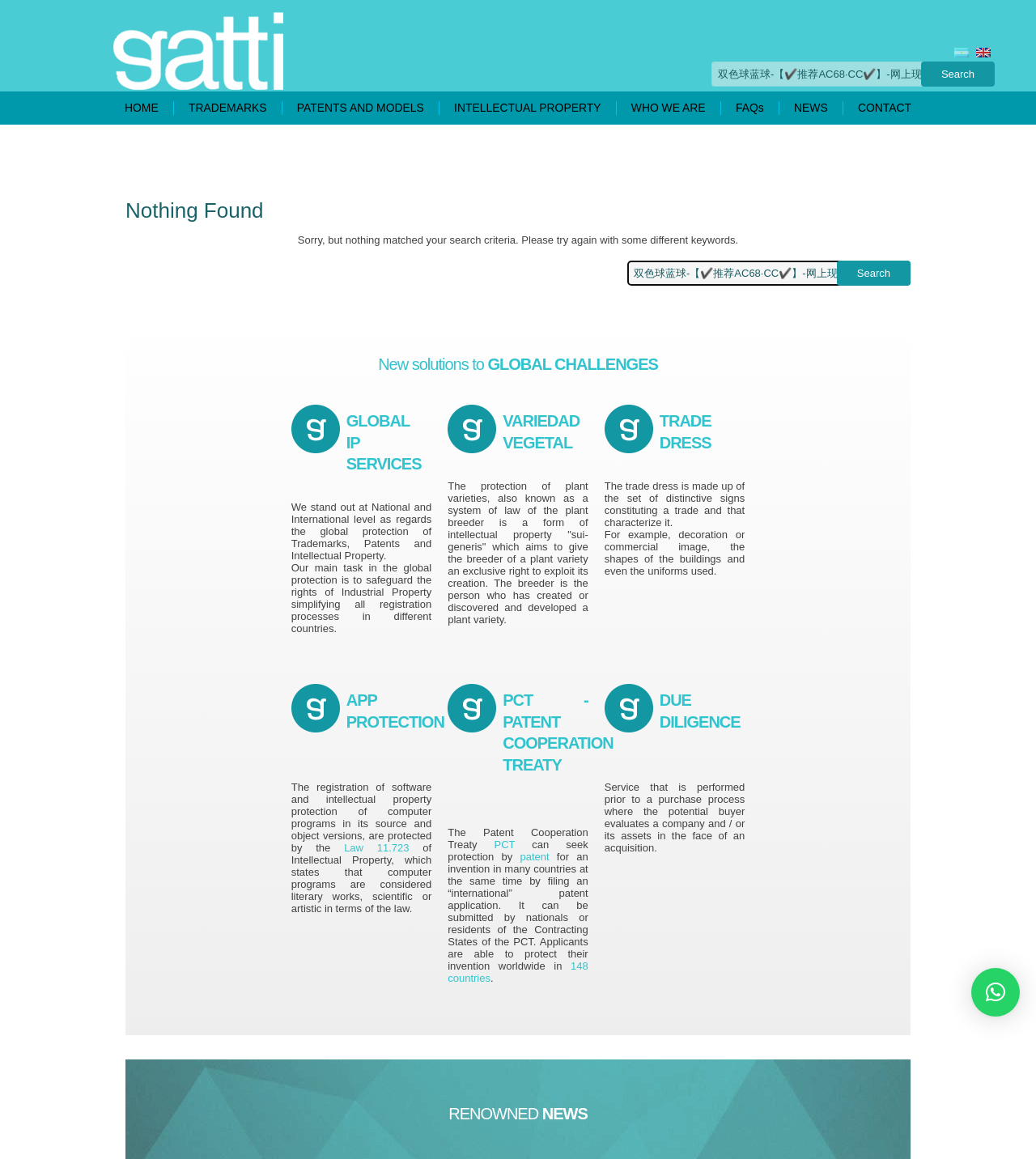For the following element description, predict the bounding box coordinates in the format (top-left x, top-left y, bottom-right x, bottom-right y). All values should be floating point numbers between 0 and 1. Description: ×

[0.938, 0.835, 0.984, 0.877]